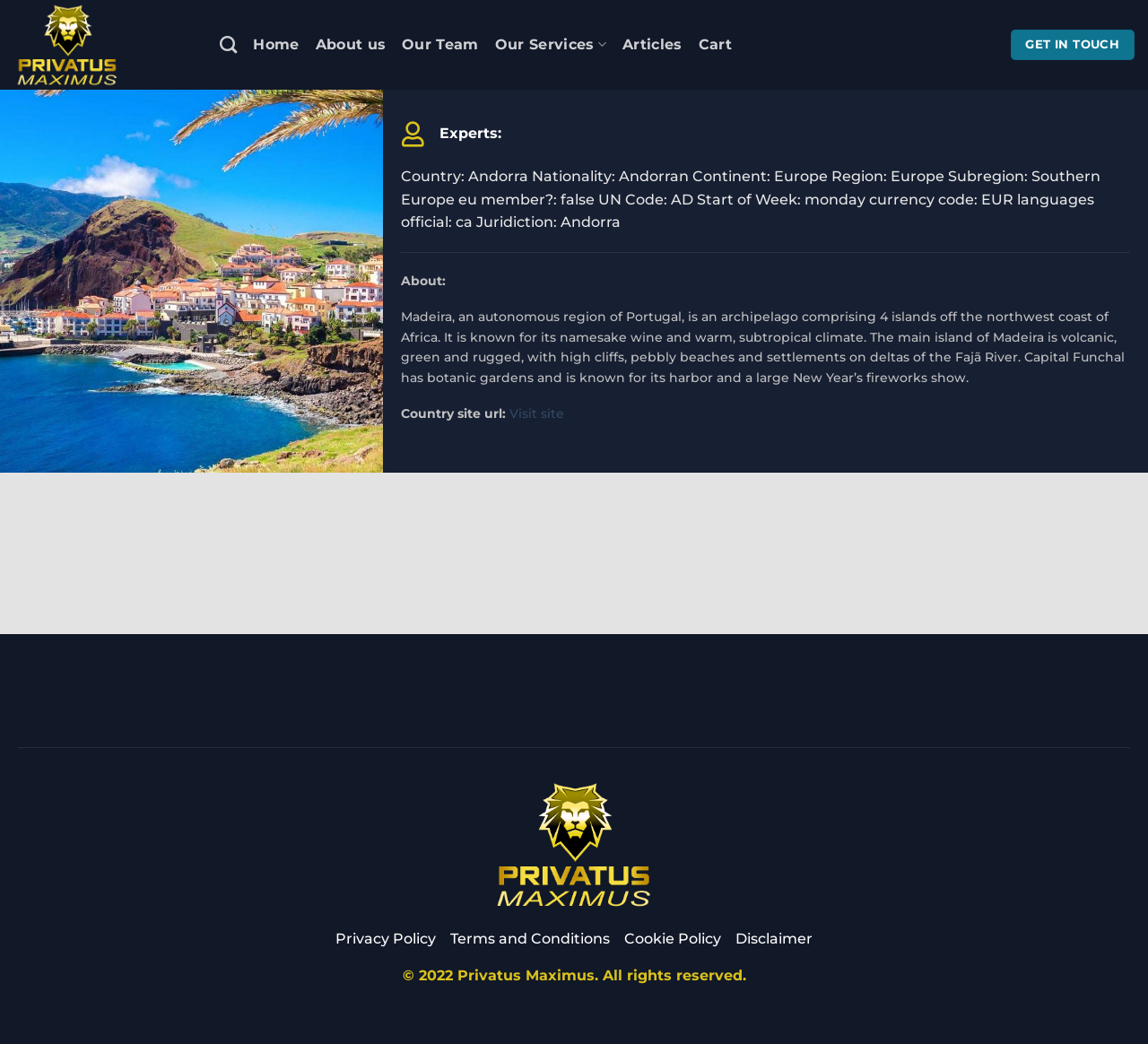Determine the bounding box for the described HTML element: "parent_node: Search for: aria-label="Search"". Ensure the coordinates are four float numbers between 0 and 1 in the format [left, top, right, bottom].

[0.191, 0.024, 0.207, 0.061]